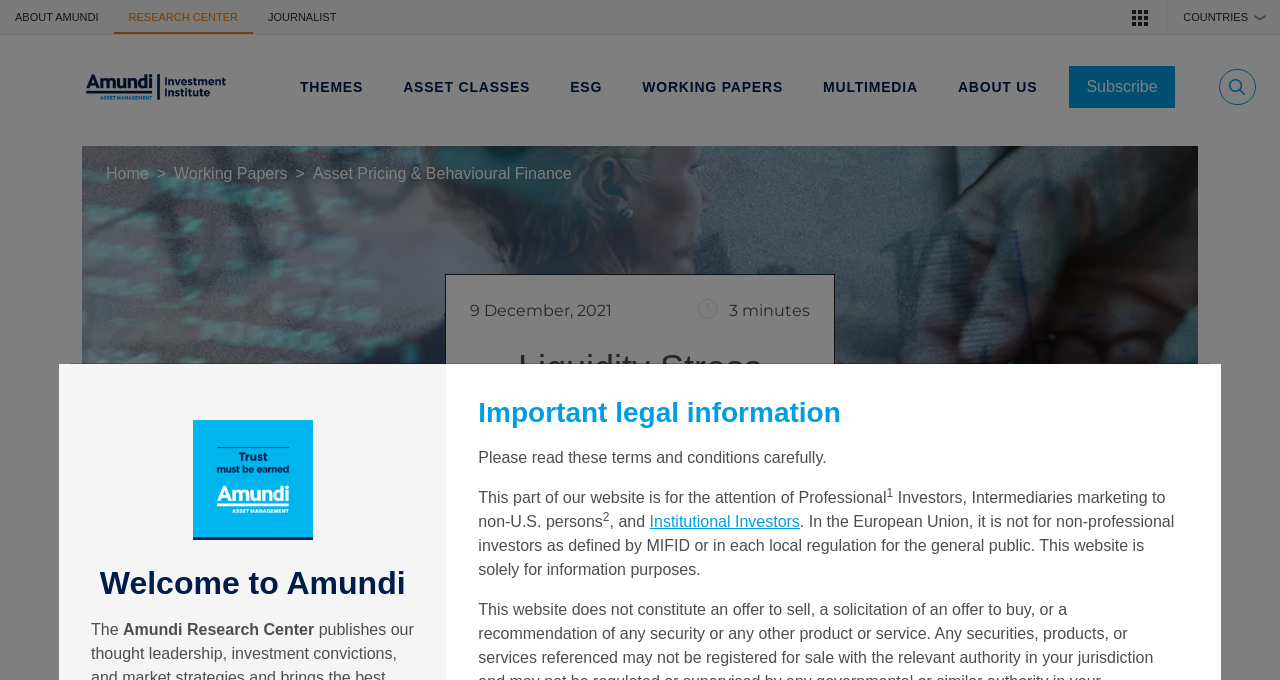Indicate the bounding box coordinates of the element that needs to be clicked to satisfy the following instruction: "Visit the Southwestern Washington Synod website". The coordinates should be four float numbers between 0 and 1, i.e., [left, top, right, bottom].

None